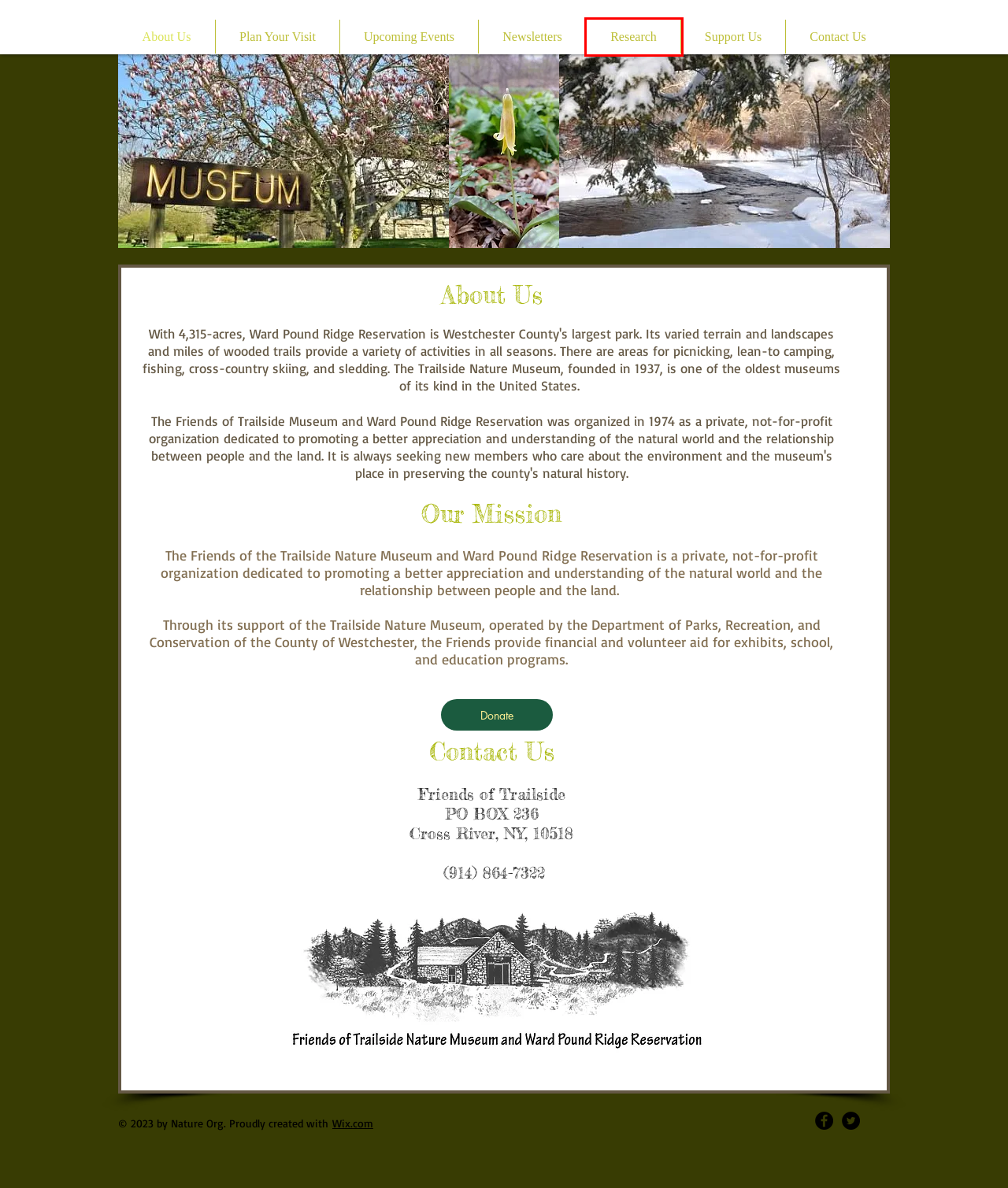Given a webpage screenshot with a red bounding box around a particular element, identify the best description of the new webpage that will appear after clicking on the element inside the red bounding box. Here are the candidates:
A. Support Us | Friends of Trailside
B. Contact Us | Friends of Trailside
C. Upcoming Events | Friends of Trailside
D. Research | Friends of Trailside
E. Website Builder - Create a Free Website Today | Wix.com
F. Plan Your Visit | Friends of Trailside
G. Donate
H. Newsletters | Friends of Trailside

D